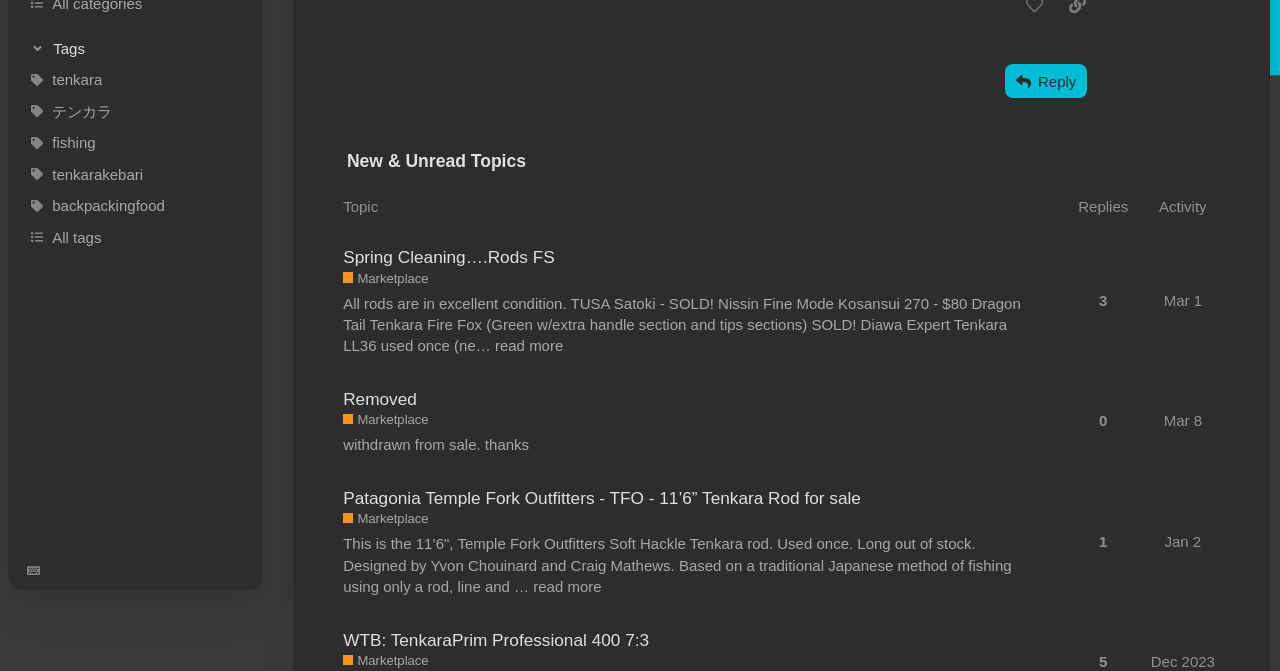Based on the provided description, "3", find the bounding box of the corresponding UI element in the screenshot.

[0.855, 0.414, 0.869, 0.482]